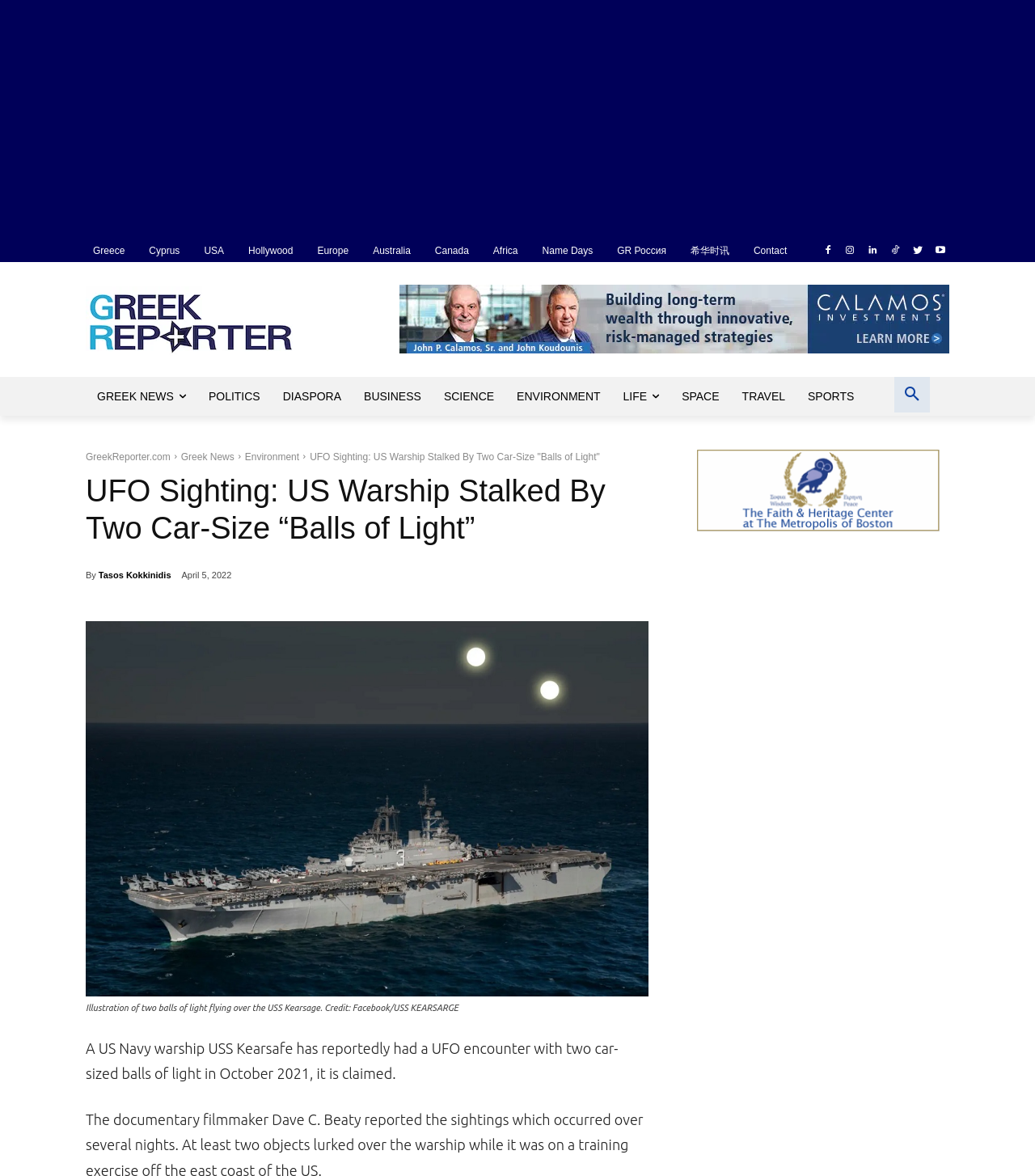Refer to the image and offer a detailed explanation in response to the question: What is the name of the author of the article?

I determined the name of the author by reading the text 'Tasos Kokkinidis' which is displayed below the article's heading.